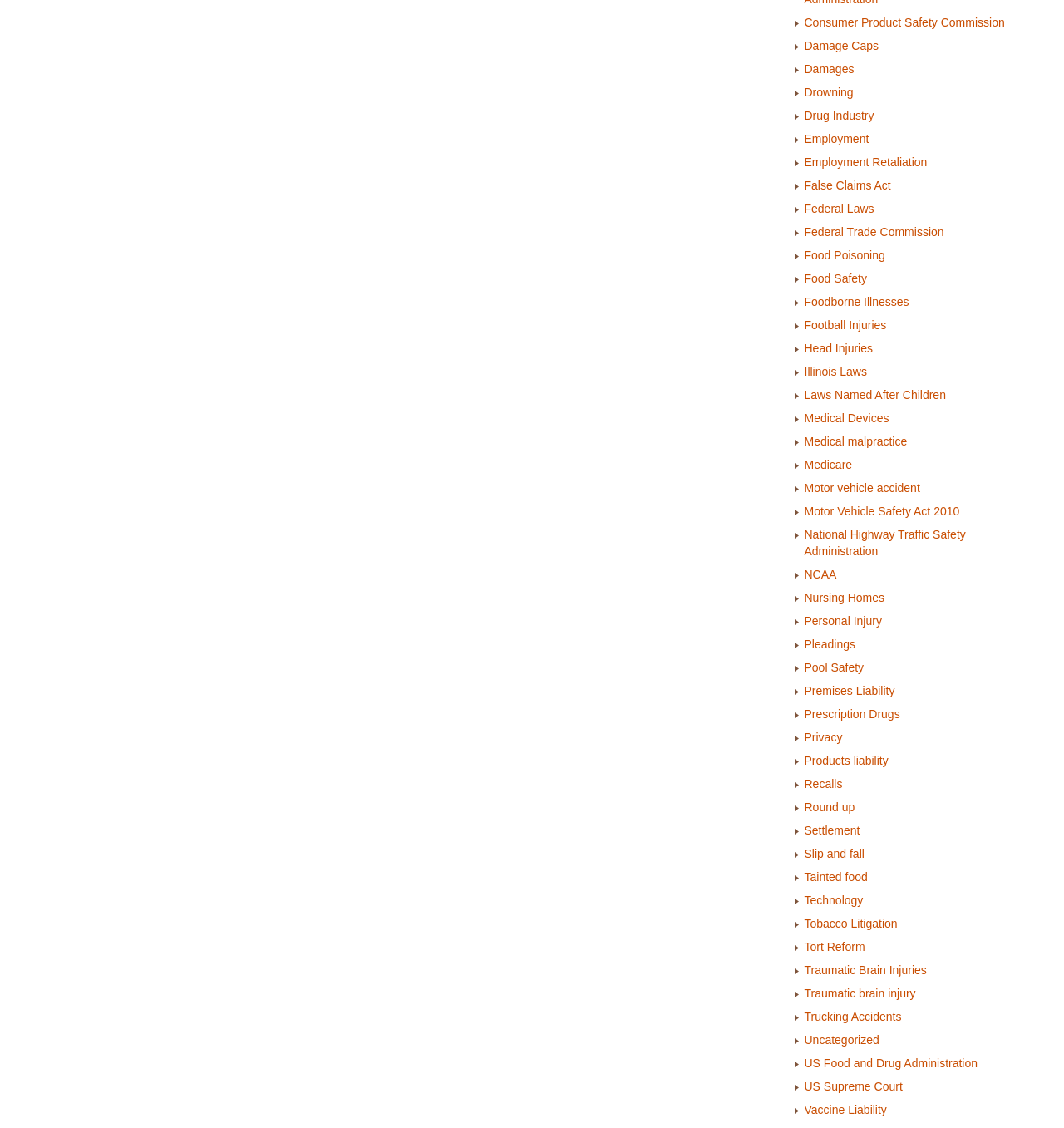Answer the question below in one word or phrase:
How many links are related to 'Food'?

4